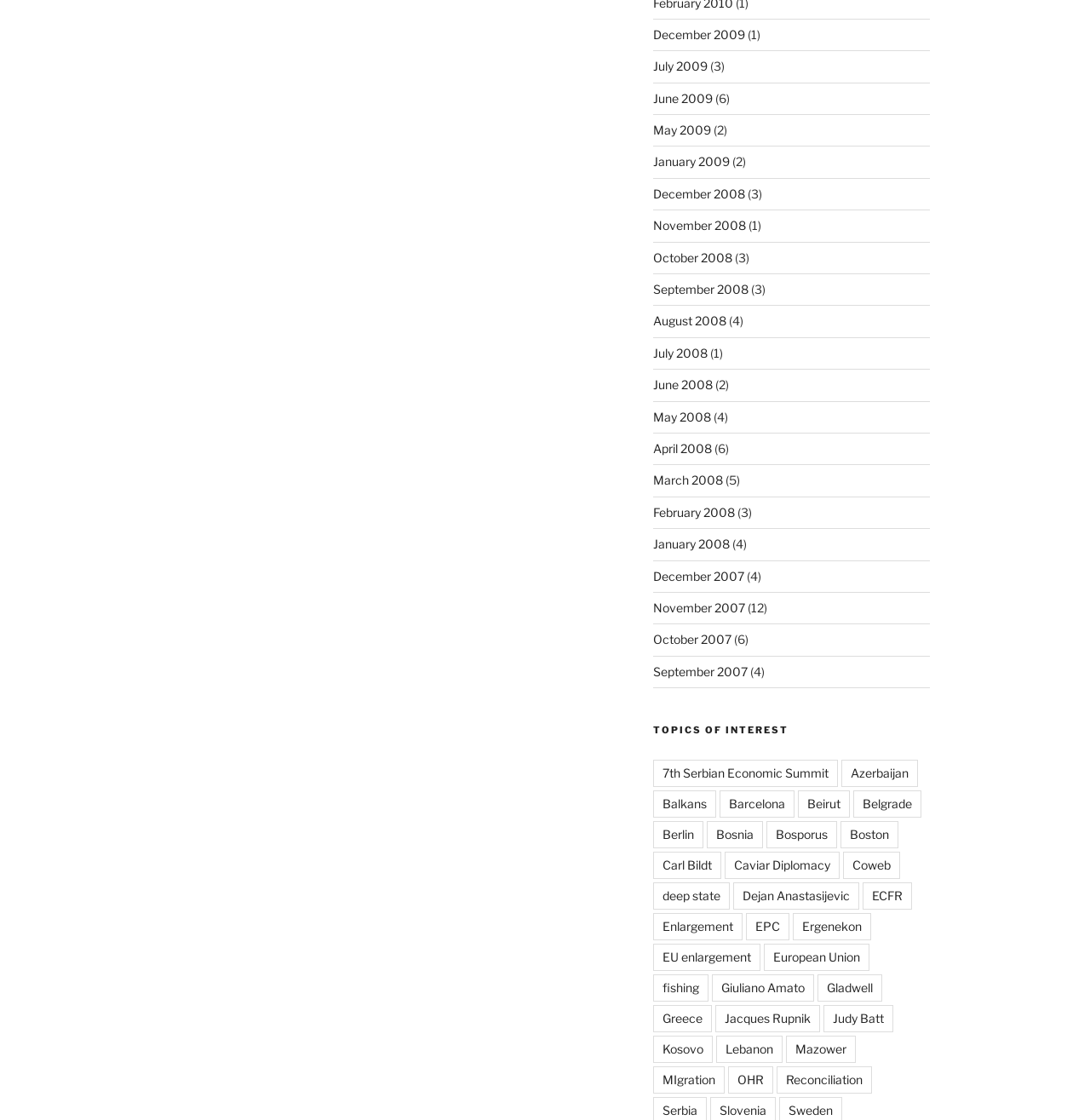Determine the coordinates of the bounding box that should be clicked to complete the instruction: "Click on December 2009". The coordinates should be represented by four float numbers between 0 and 1: [left, top, right, bottom].

[0.599, 0.024, 0.683, 0.037]